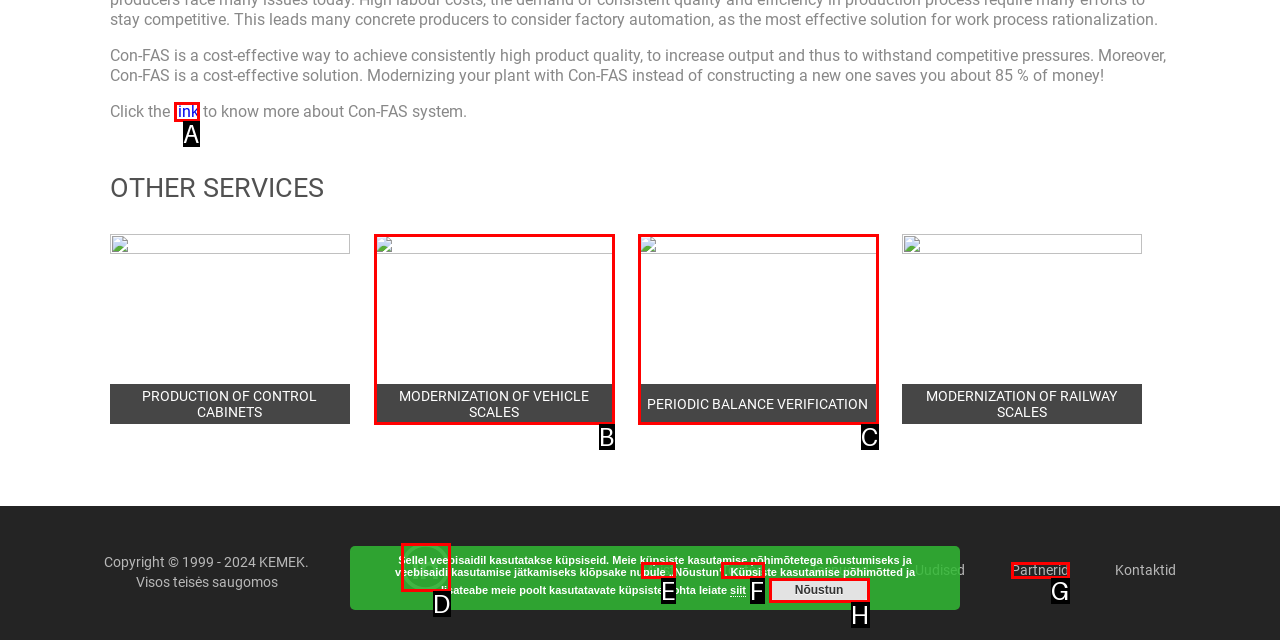From the choices given, find the HTML element that matches this description: Periodic balance verification. Answer with the letter of the selected option directly.

C